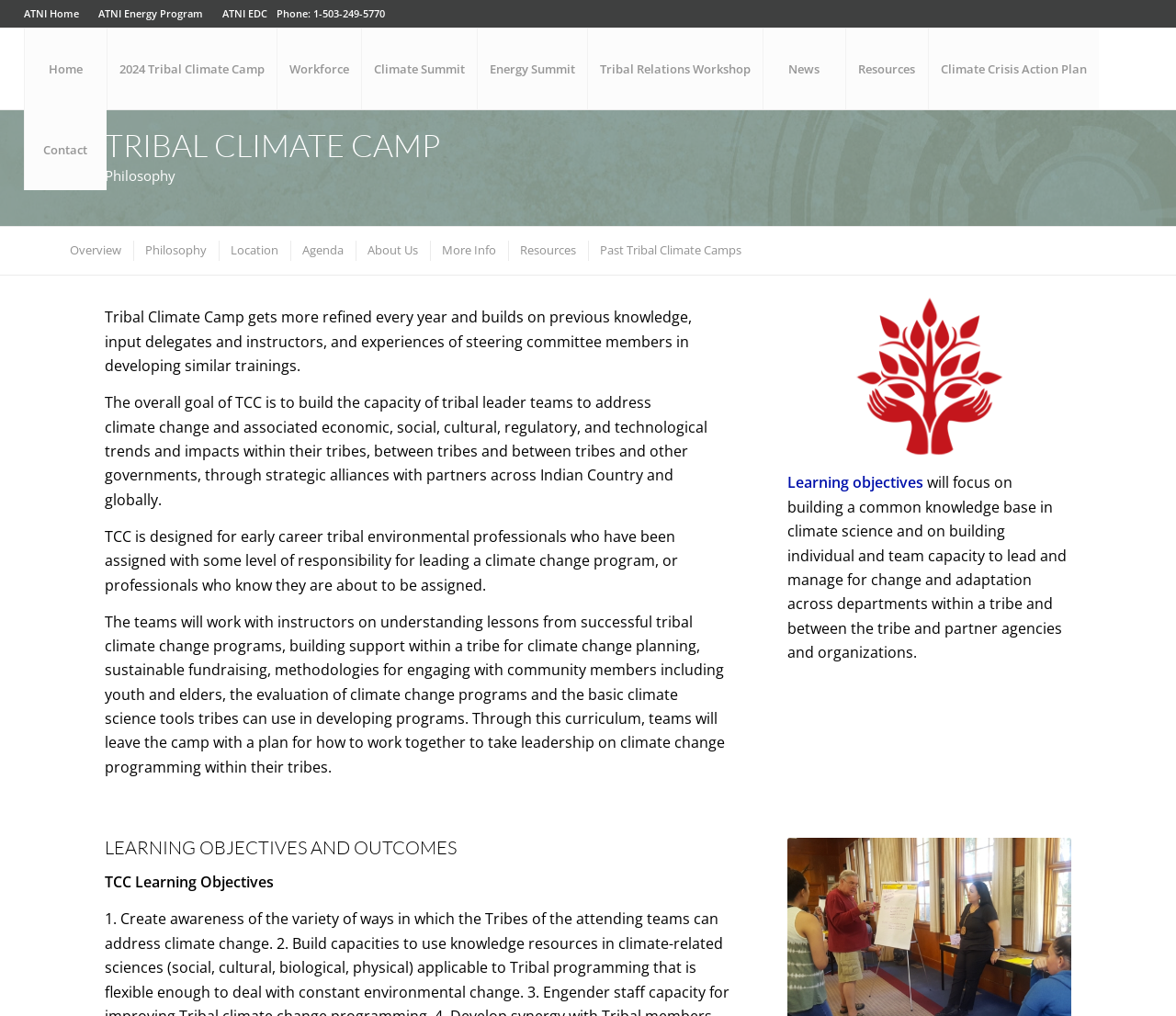Find the bounding box coordinates of the clickable area that will achieve the following instruction: "Contact us".

[0.02, 0.108, 0.09, 0.187]